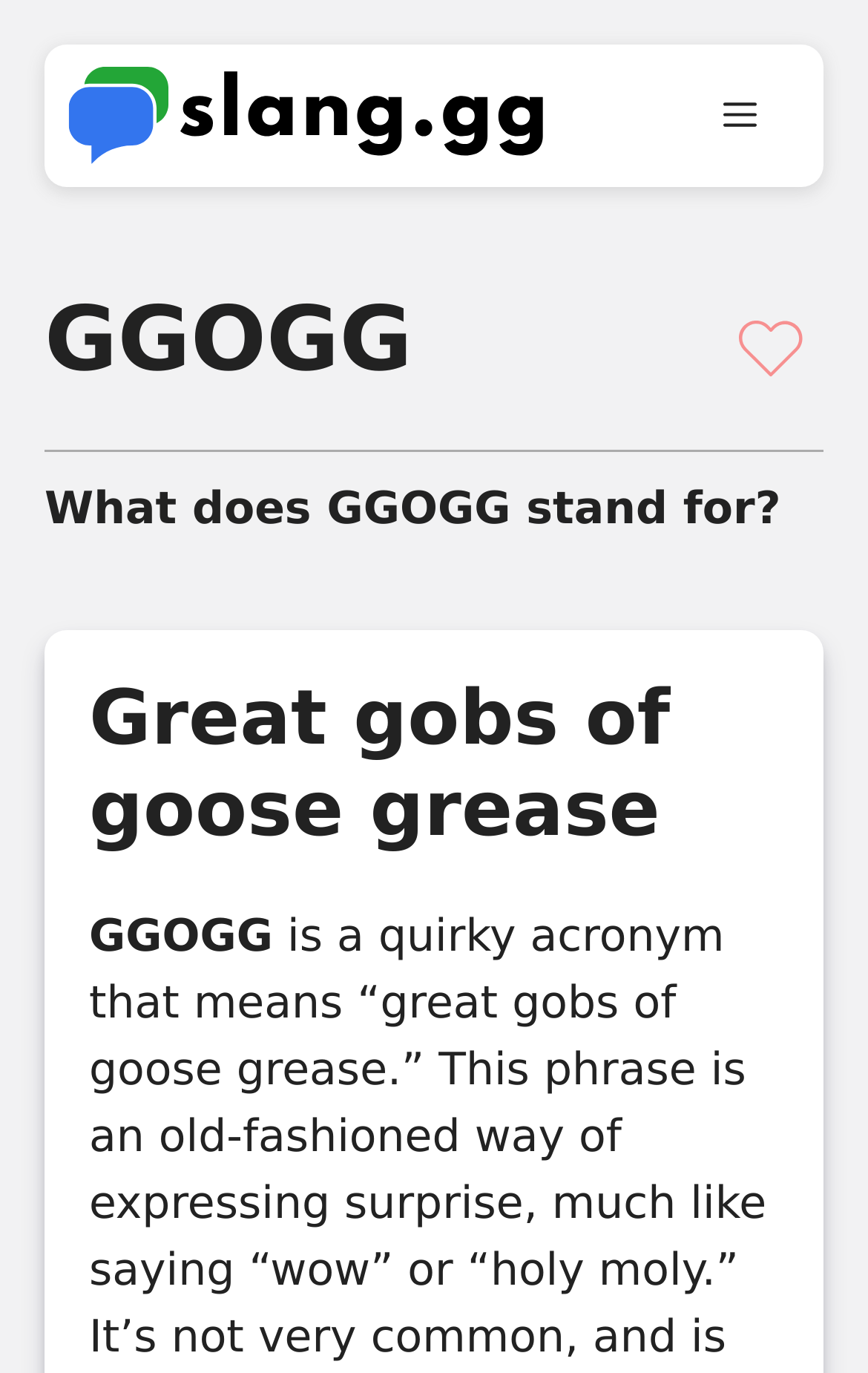Write an elaborate caption that captures the essence of the webpage.

The webpage is about the acronym GGOGG, which stands for "great gobs of goose grease." At the top of the page, there is a banner with the site's name, "Slang.GG," and a link to the site's homepage, accompanied by a small image of the site's logo. To the right of the banner, there is a navigation menu toggle button labeled "Menu" that, when expanded, controls the primary menu.

Below the banner, there is a large heading that reads "GGOGG" in bold font. To the right of the heading, there are two identical images, possibly decorative or illustrative. Underneath the heading, there is a static text section that asks the question "What does GGOGG stand for?" This section is followed by a subheading that answers the question, explaining that GGOGG is an old-fashioned phrase used to express surprise, similar to saying "wow" or "holy moly."